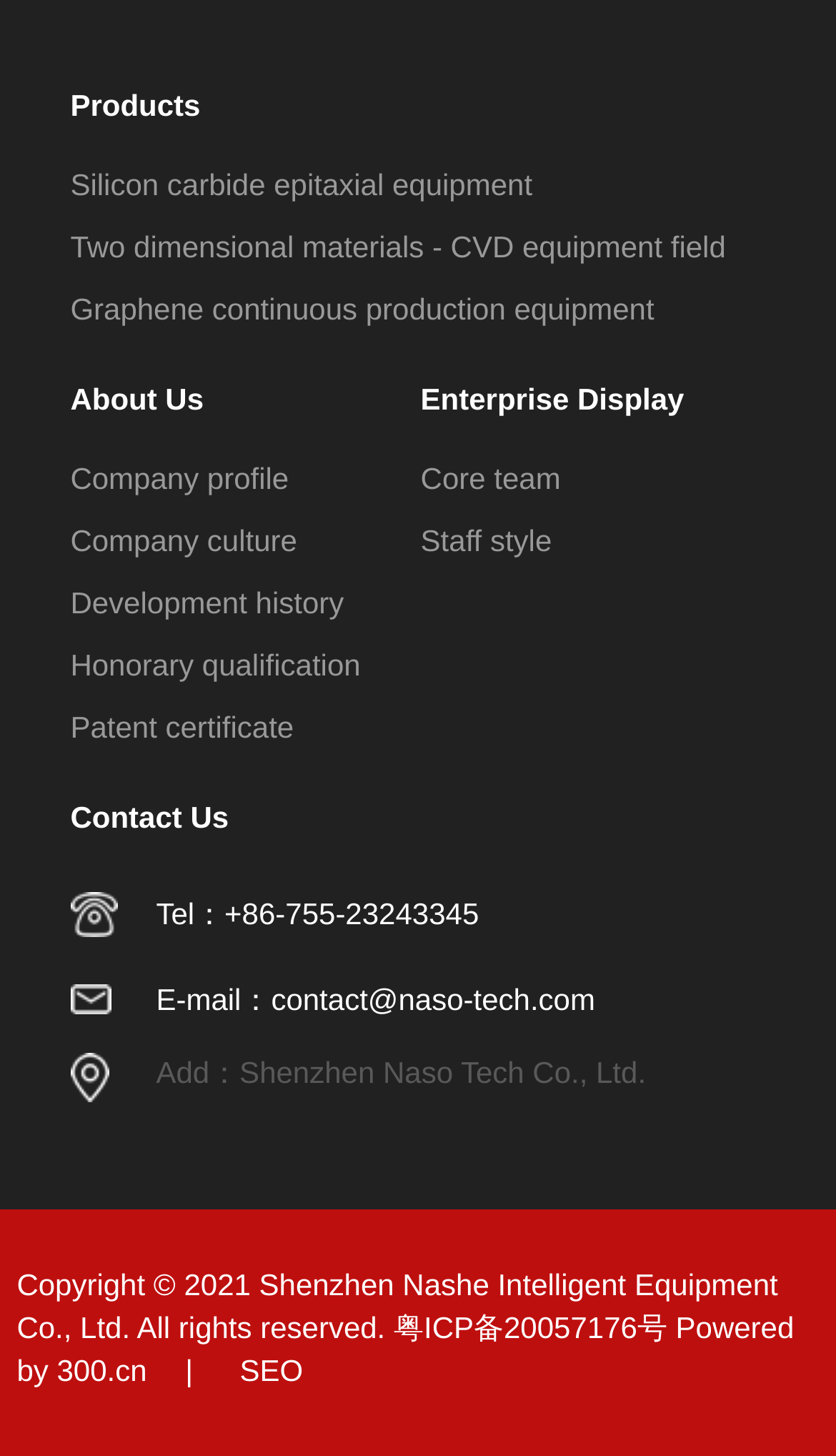Can you find the bounding box coordinates for the element to click on to achieve the instruction: "Check patent certificate"?

[0.084, 0.482, 0.501, 0.517]